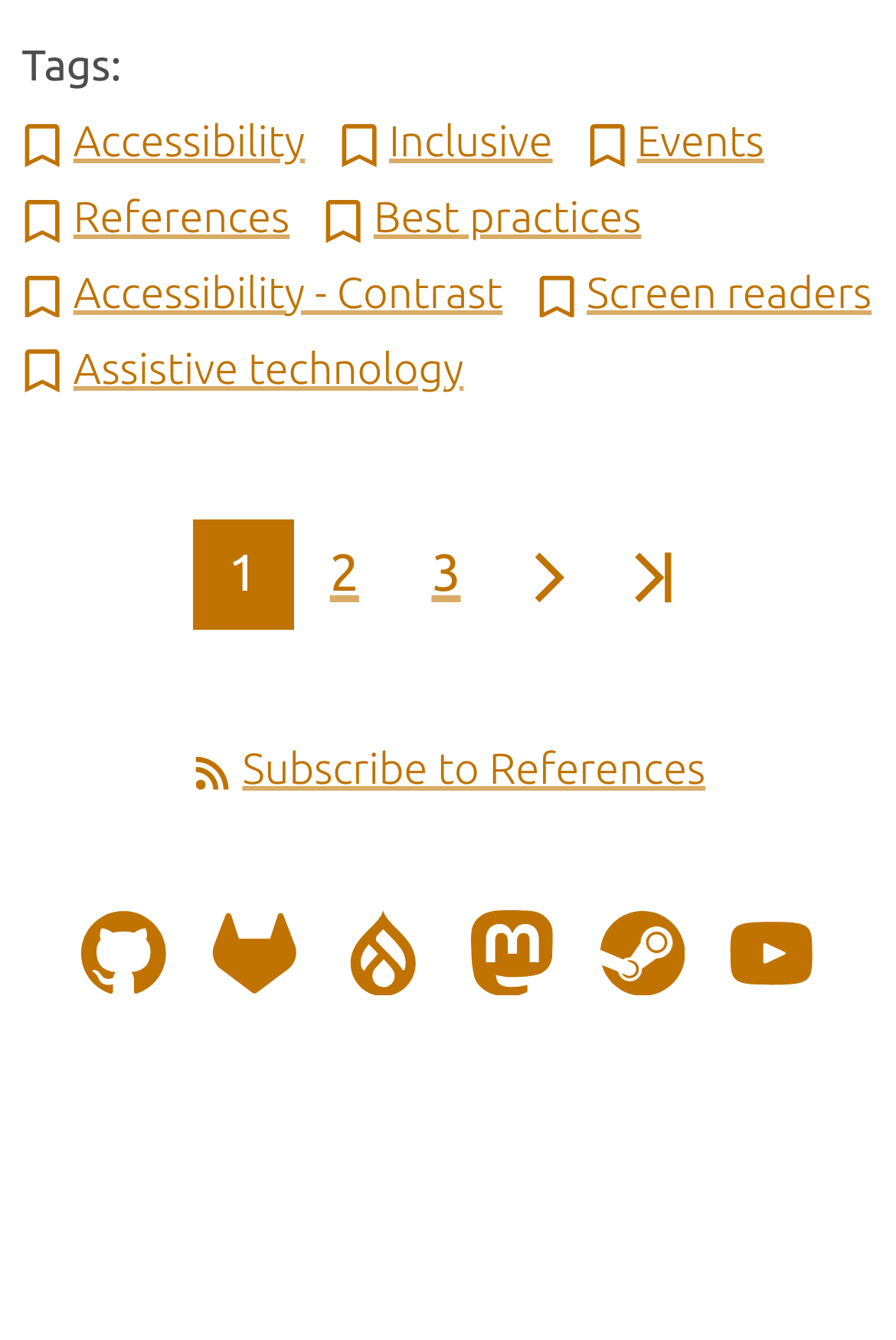Please identify the bounding box coordinates of the clickable area that will fulfill the following instruction: "Subscribe to References". The coordinates should be in the format of four float numbers between 0 and 1, i.e., [left, top, right, bottom].

[0.213, 0.55, 0.787, 0.598]